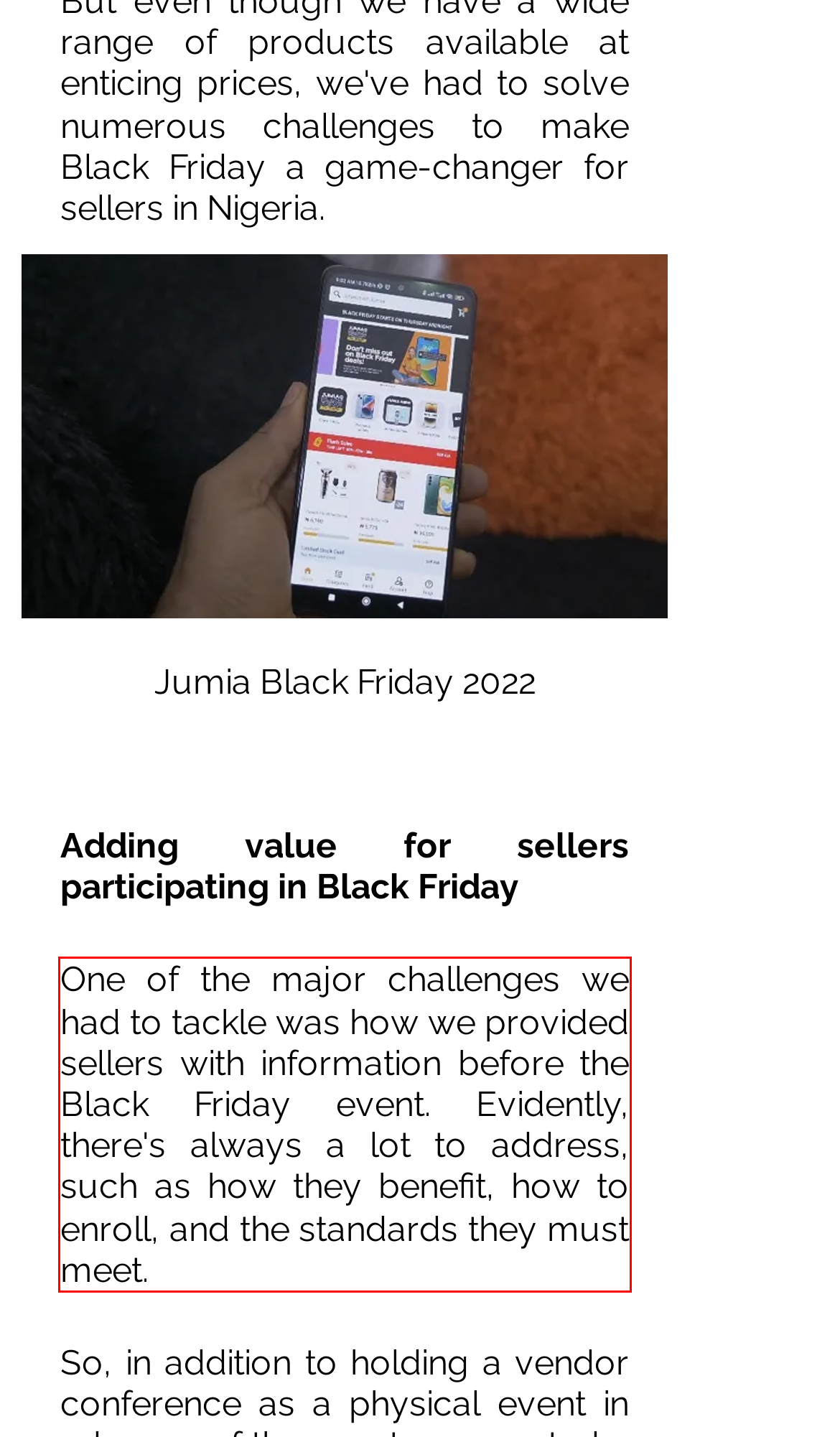Identify and extract the text within the red rectangle in the screenshot of the webpage.

One of the major challenges we had to tackle was how we provided sellers with information before the Black Friday event. Evidently, there's always a lot to address, such as how they benefit, how to enroll, and the standards they must meet.